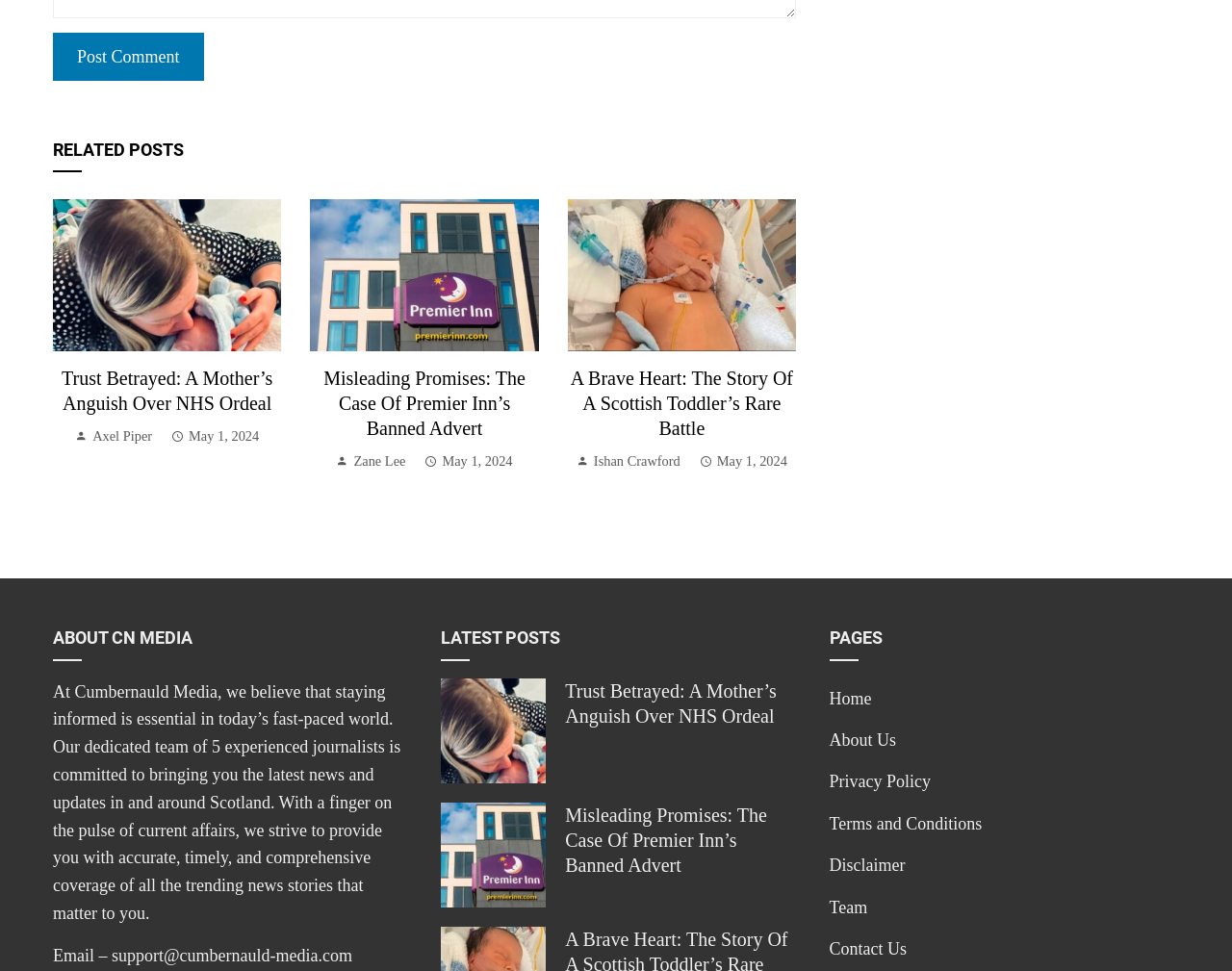Look at the image and answer the question in detail:
How many related posts are there?

I counted the number of links under the 'RELATED POSTS' heading, and there are three links with images and headings, indicating three related posts.